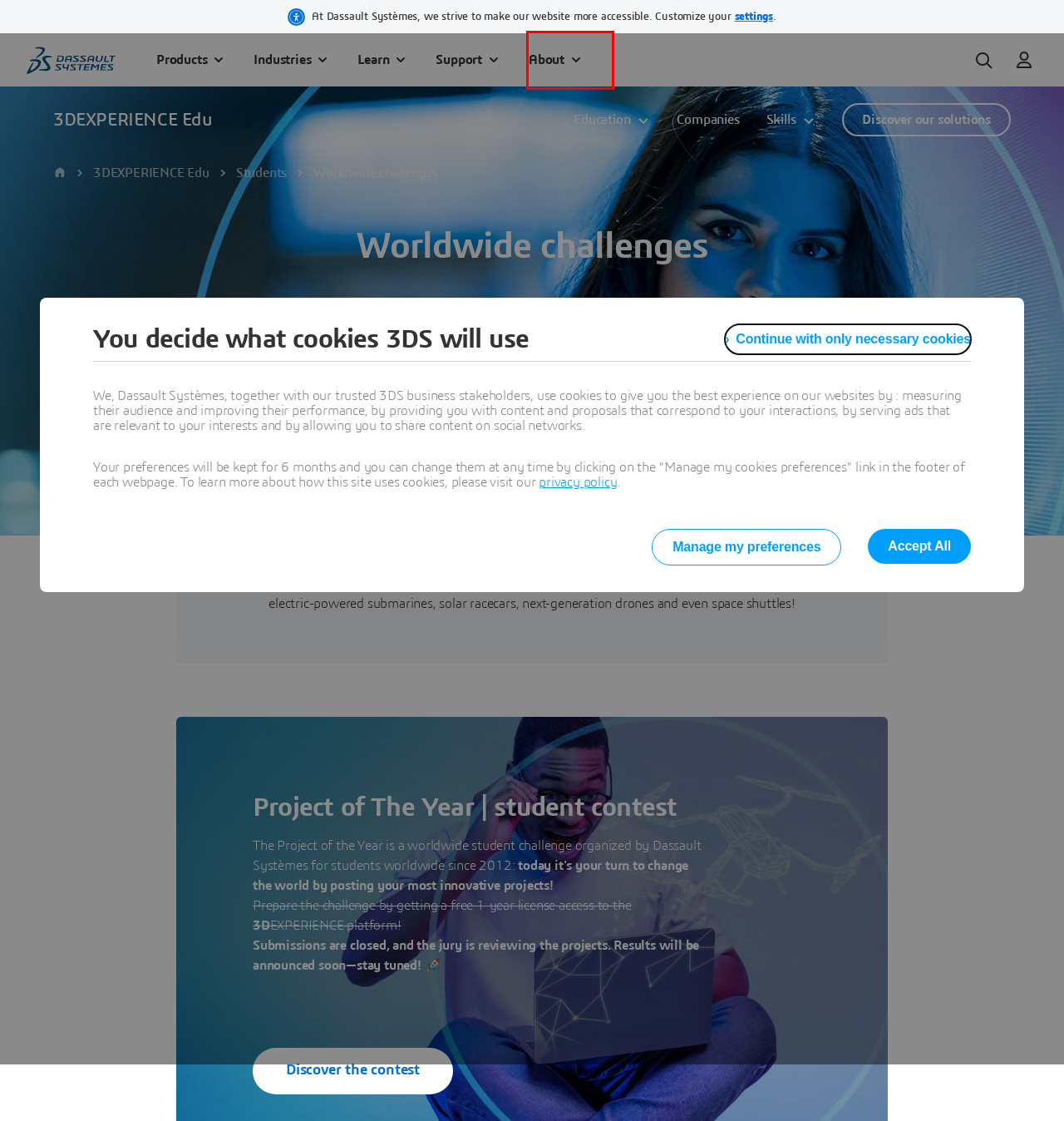You are given a screenshot of a webpage within which there is a red rectangle bounding box. Please choose the best webpage description that matches the new webpage after clicking the selected element in the bounding box. Here are the options:
A. We are the 3DEXPERIENCE company | Dassault Systèmes
B. 3DEXPERIENCE Edu: 3DEXPERIENCE Edu | Dassault Systèmes
C. Engineering Students | 3DEXPERIENCE Edu – Dassault Systèmes
D. Project of The Year | 3DEXPERIENCE Edu – Dassault Systèmes
E. Welcome to Customer Success Site | Support - Dassault Systèmes
F. Transforming Industries, Markets and Customer Experiences | Dassault Systèmes®
G. About | Dassault Systèmes
H. Discover the Latest Products Offered | Dassault Systèmes

G